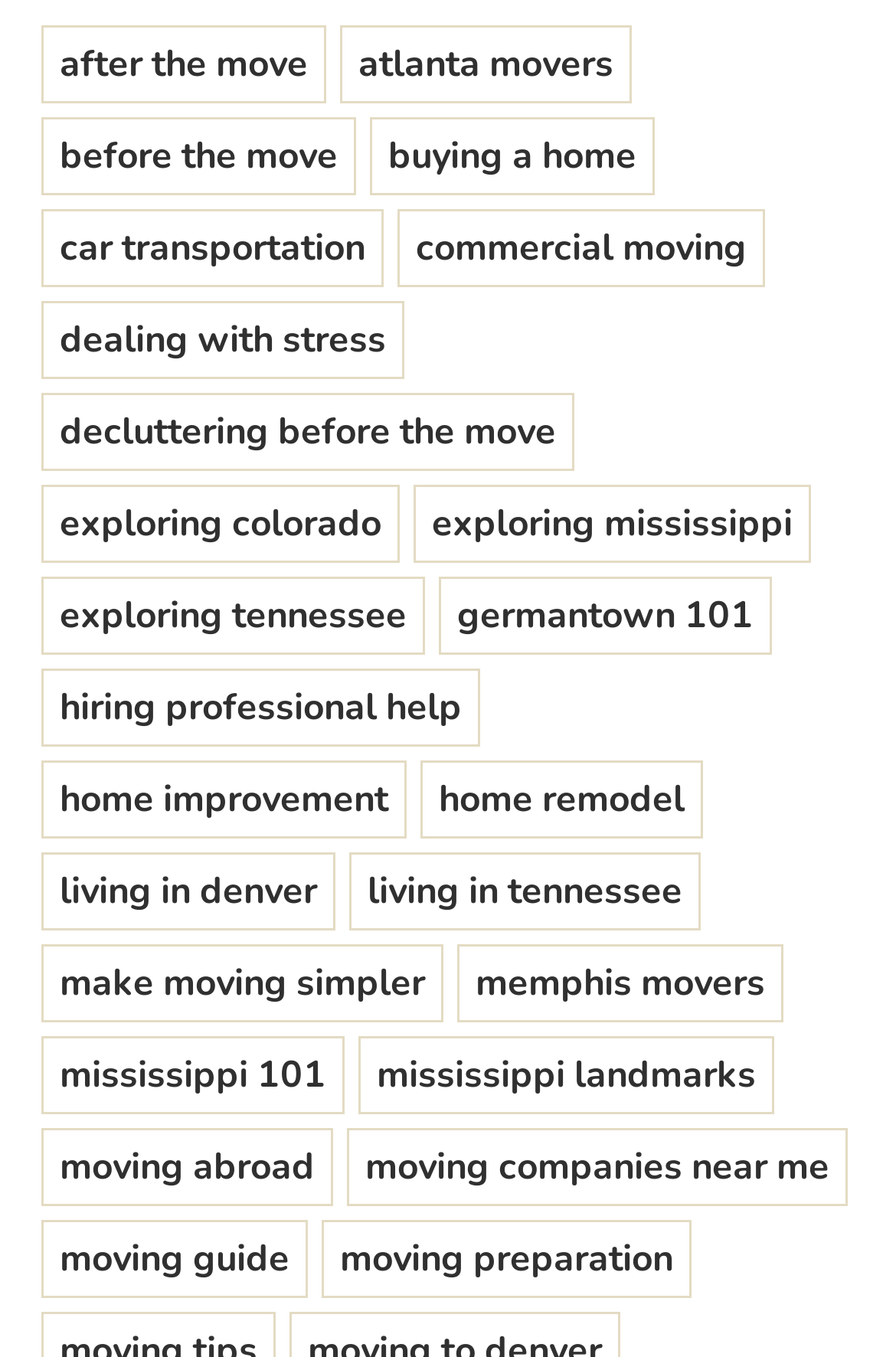Use a single word or phrase to answer the question:
How many links have 'exploring' in their text description?

3